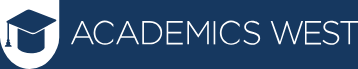What is the color of the typography?
Refer to the image and give a detailed response to the question.

The caption states that the name 'ACADEMICS WEST' is presented in bold, white typography against a deep navy blue background.